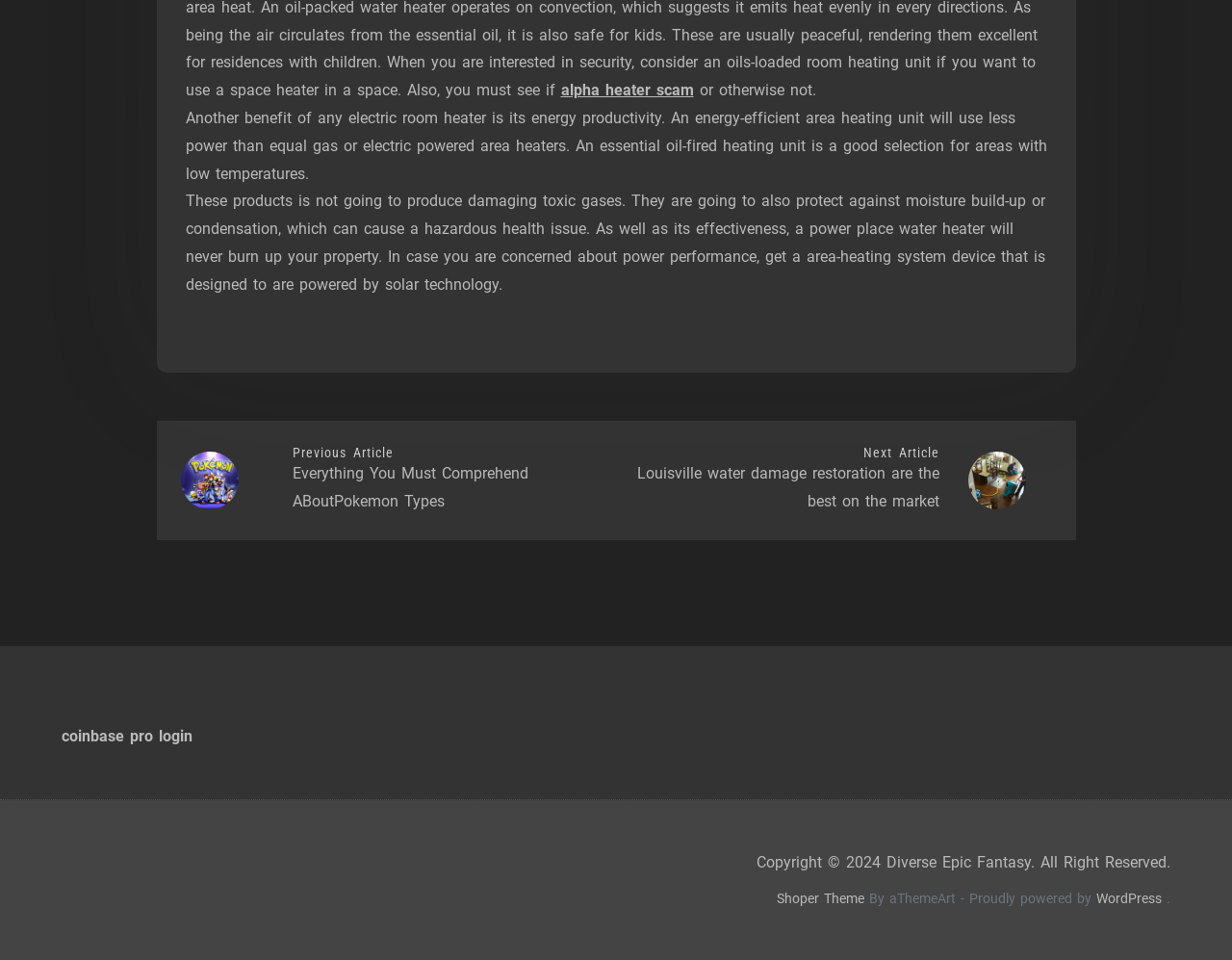Bounding box coordinates are specified in the format (top-left x, top-left y, bottom-right x, bottom-right y). All values are floating point numbers bounded between 0 and 1. Please provide the bounding box coordinate of the region this sentence describes: coinbase pro login

[0.05, 0.757, 0.156, 0.776]